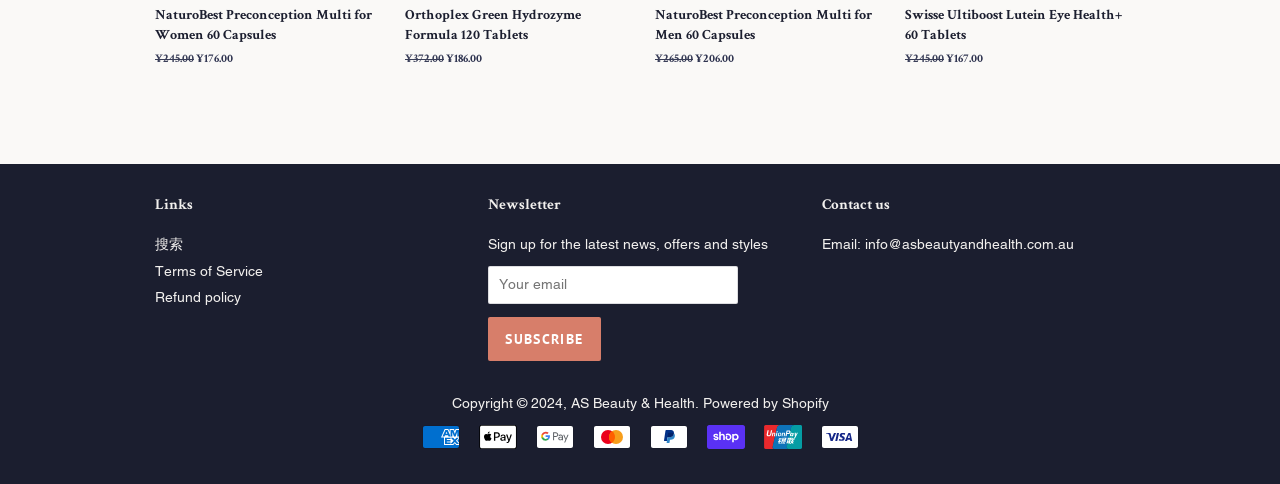Given the description "搜索", determine the bounding box of the corresponding UI element.

[0.121, 0.488, 0.143, 0.521]